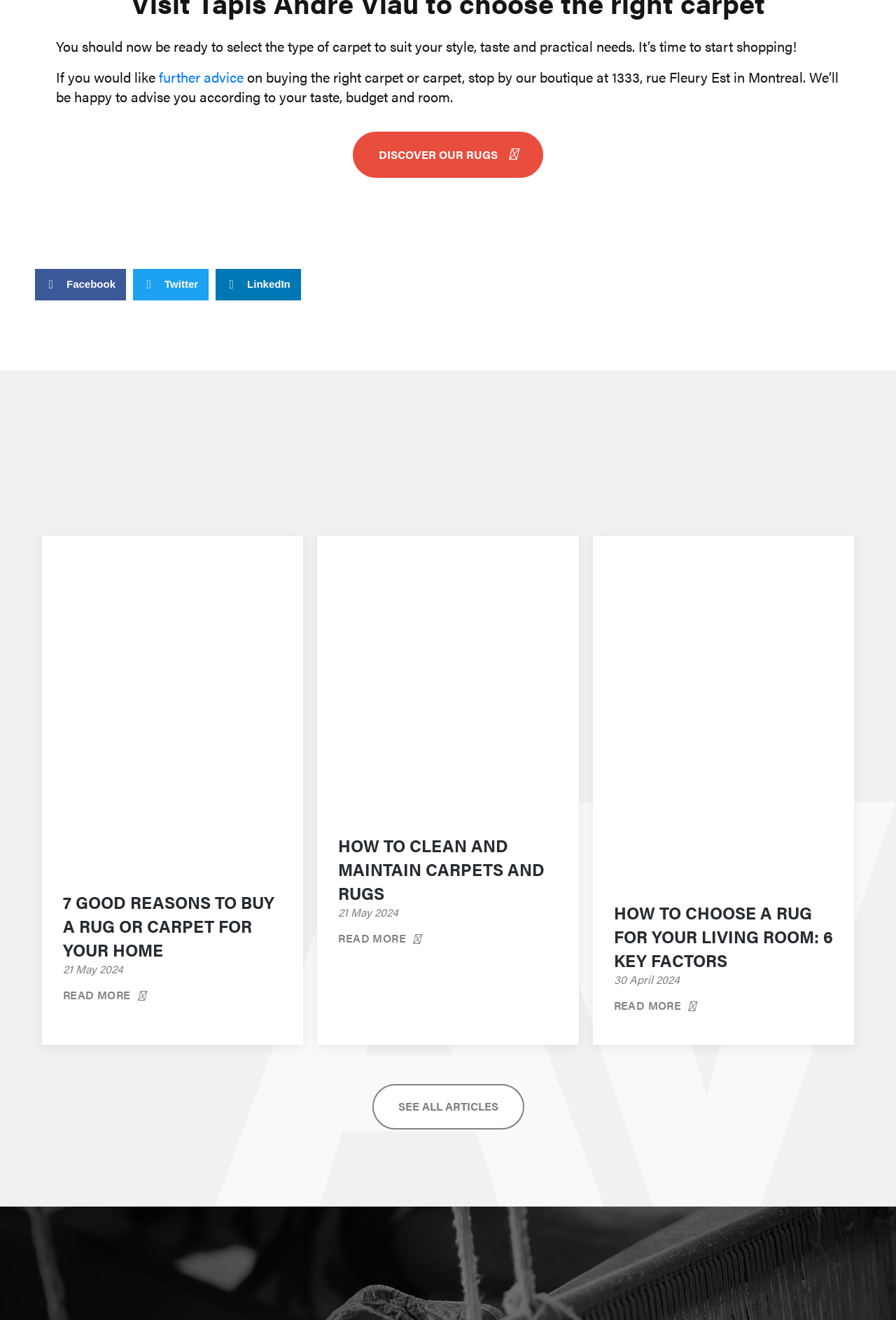Please provide a detailed answer to the question below by examining the image:
How many social media sharing options are available?

There are three social media sharing options available on the webpage, which are Facebook, Twitter, and LinkedIn, each represented by a button with the respective social media platform's name.